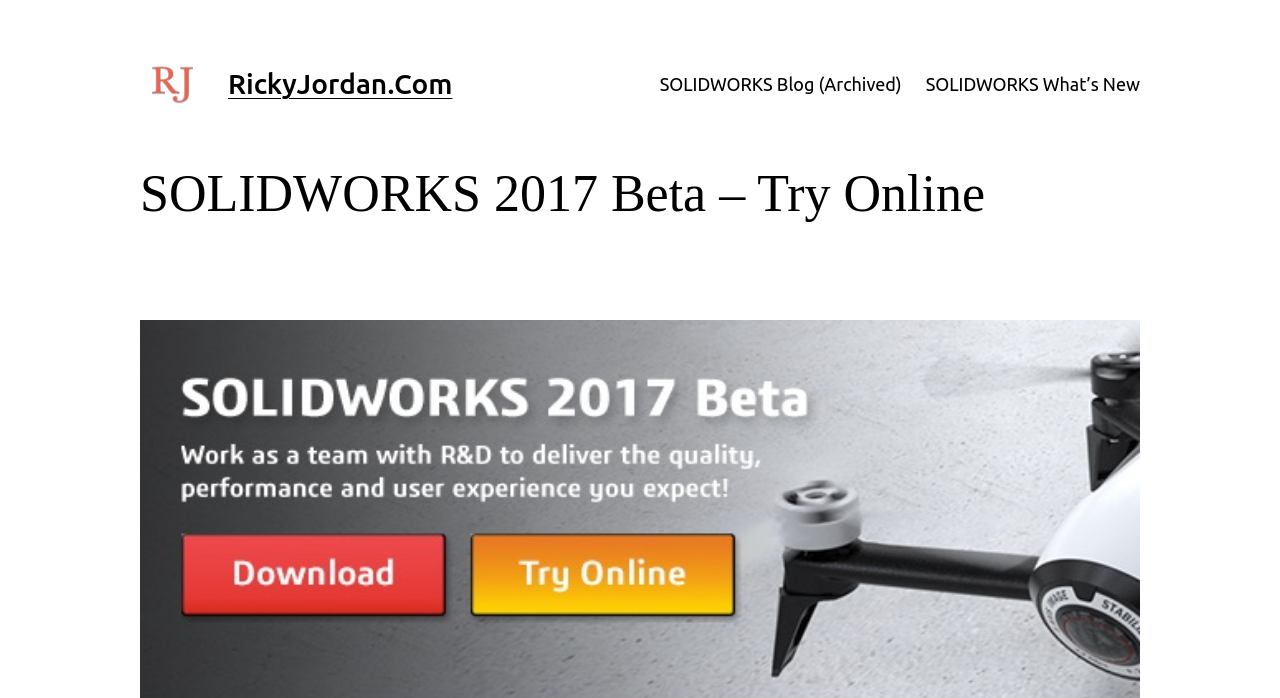Using the information in the image, give a detailed answer to the following question: Is there an image on the webpage?

I found an image element with the text 'RickyJordan.com' which indicates that there is an image on the webpage.